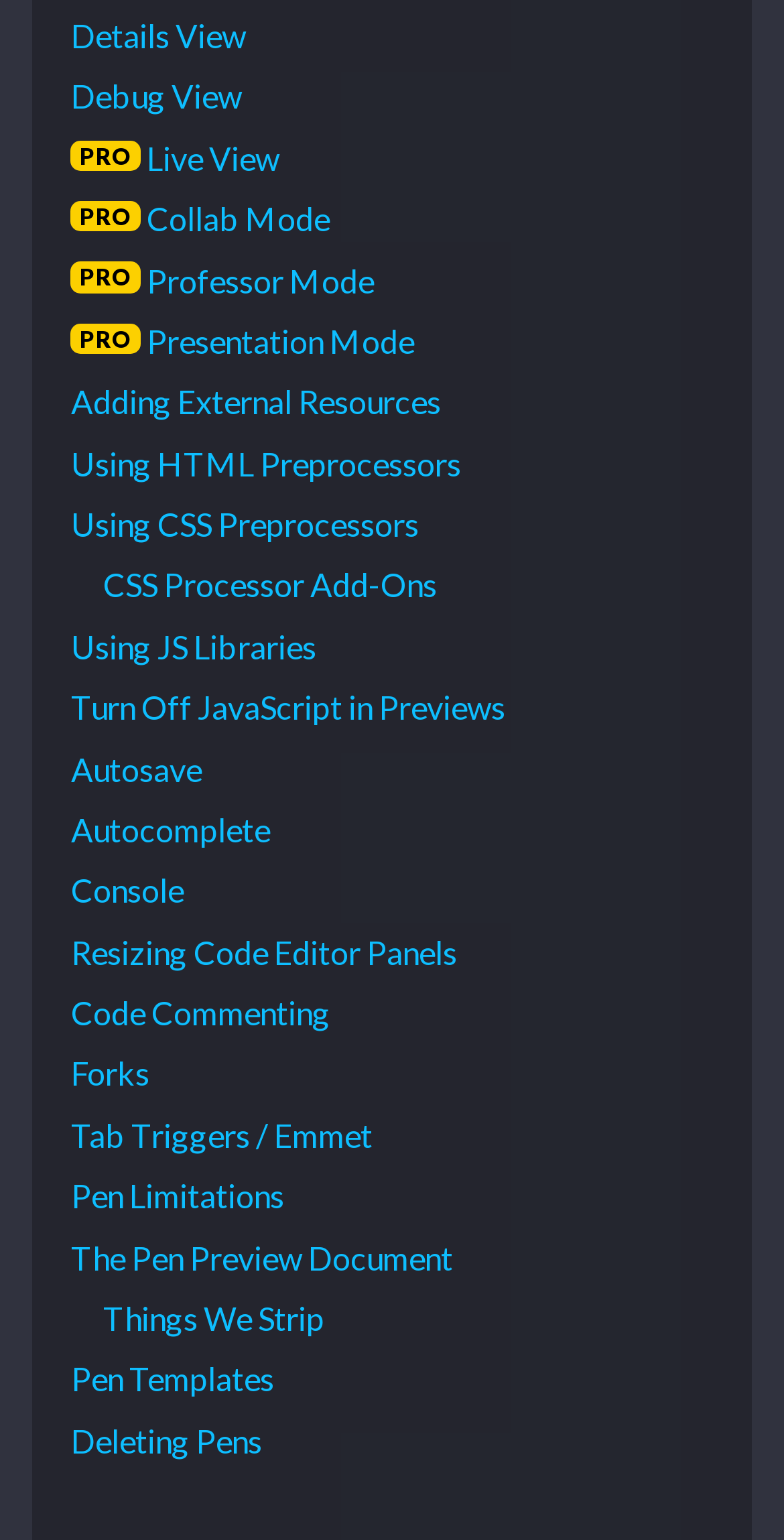Use a single word or phrase to answer the question:
What is the first link on the webpage?

Details View